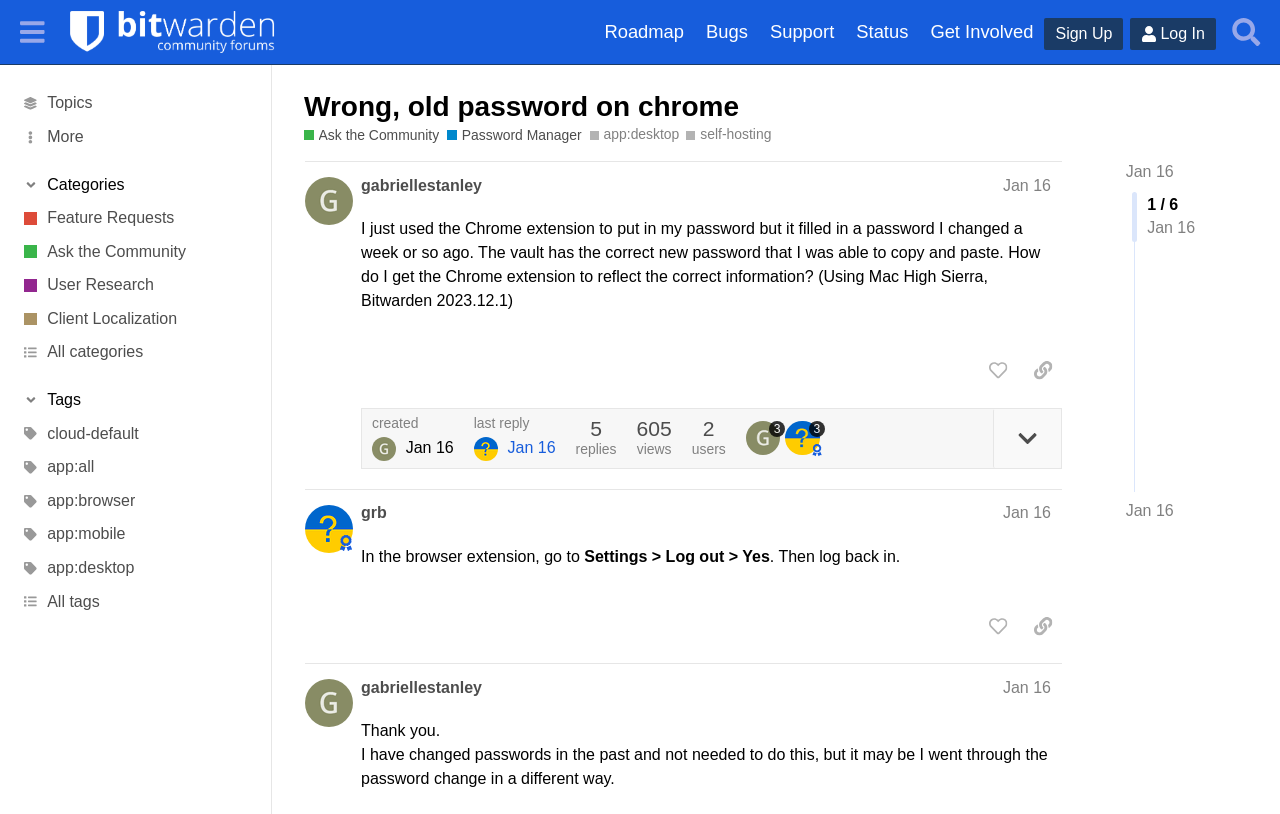Please determine the bounding box coordinates of the element to click in order to execute the following instruction: "Click on the 'Sign Up' button". The coordinates should be four float numbers between 0 and 1, specified as [left, top, right, bottom].

[0.816, 0.022, 0.878, 0.061]